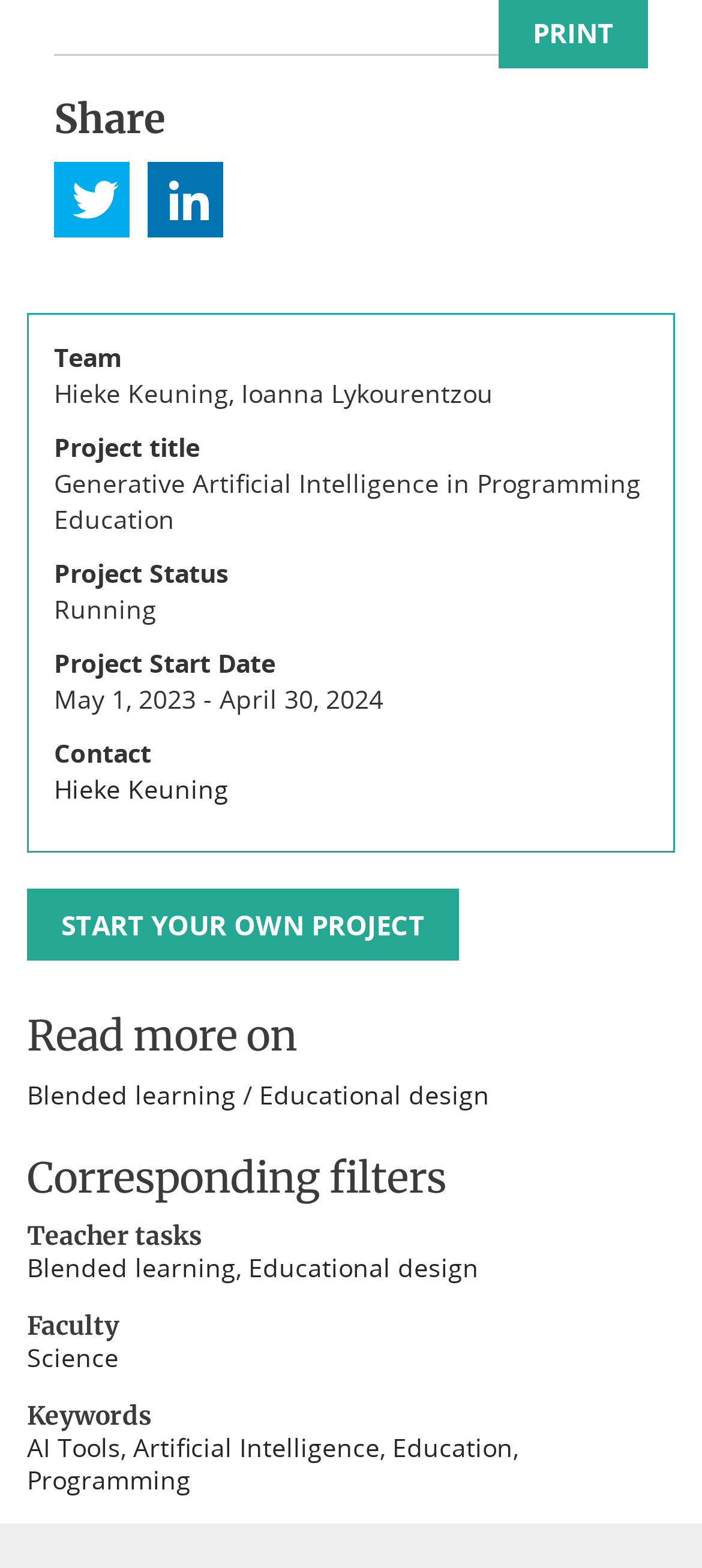Determine the bounding box coordinates of the UI element described below. Use the format (top-left x, top-left y, bottom-right x, bottom-right y) with floating point numbers between 0 and 1: contact us now

None